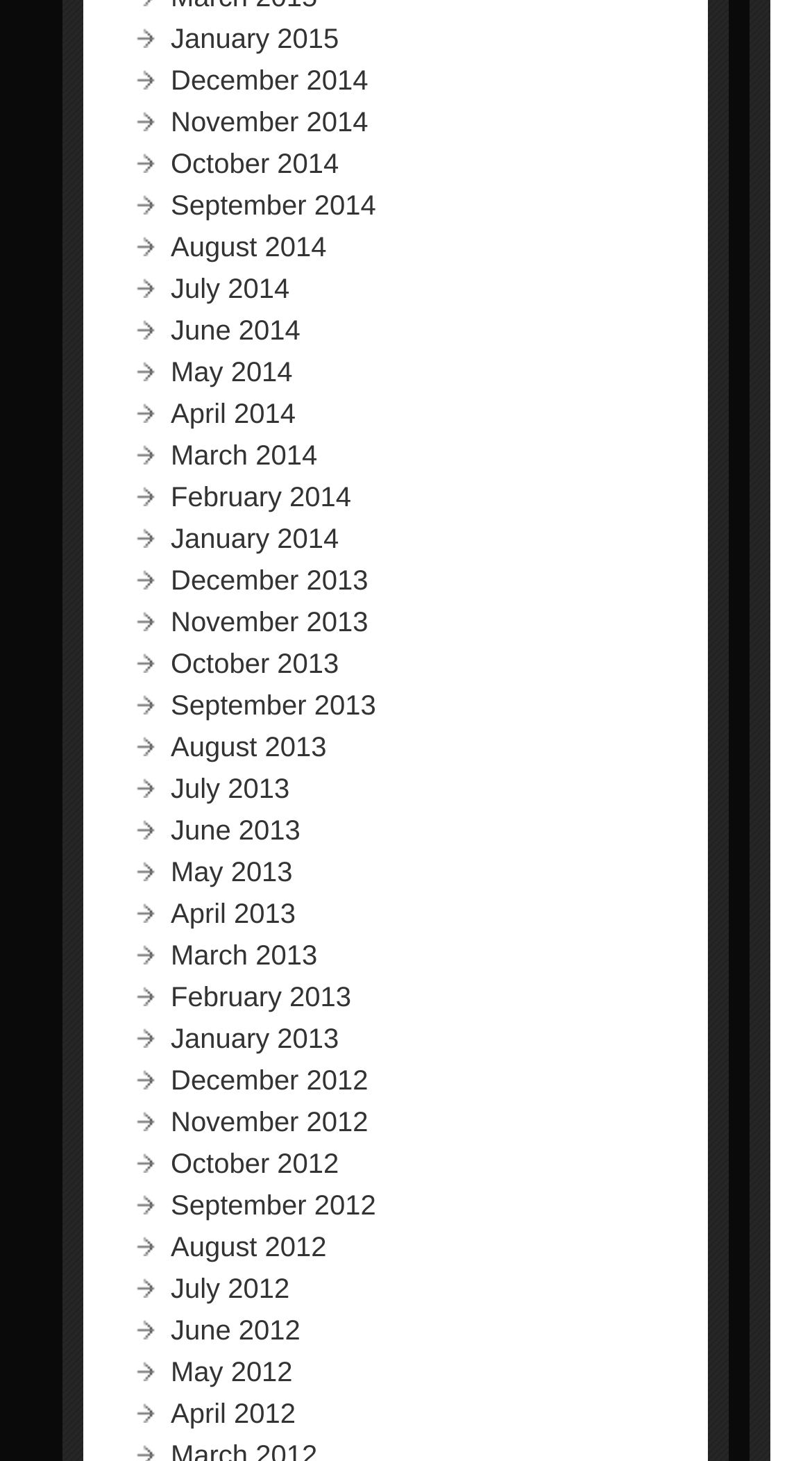Identify the bounding box of the UI component described as: "February 2013".

[0.21, 0.672, 0.433, 0.693]